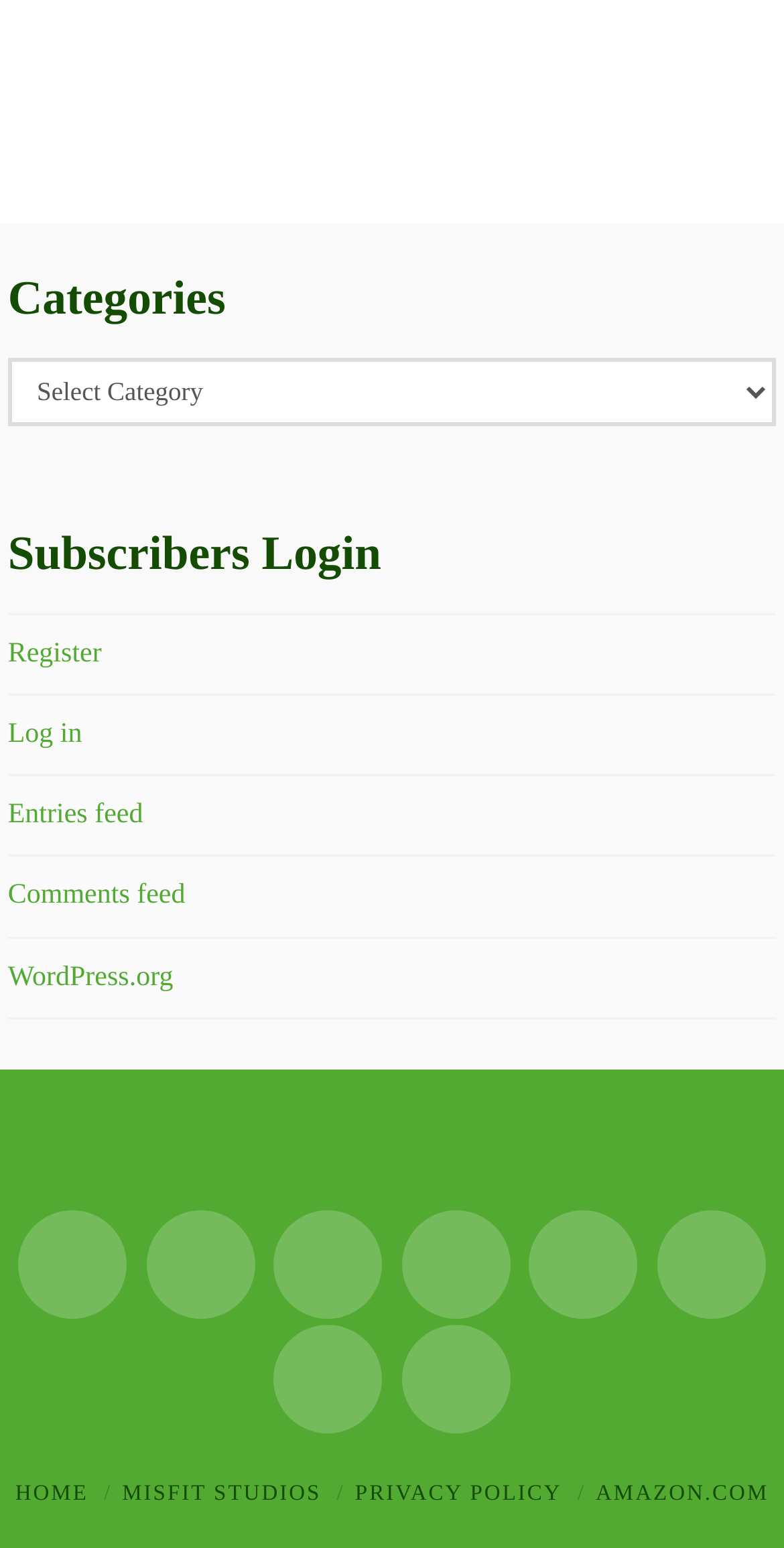Identify the bounding box coordinates of the part that should be clicked to carry out this instruction: "Select a category".

[0.01, 0.231, 0.99, 0.275]